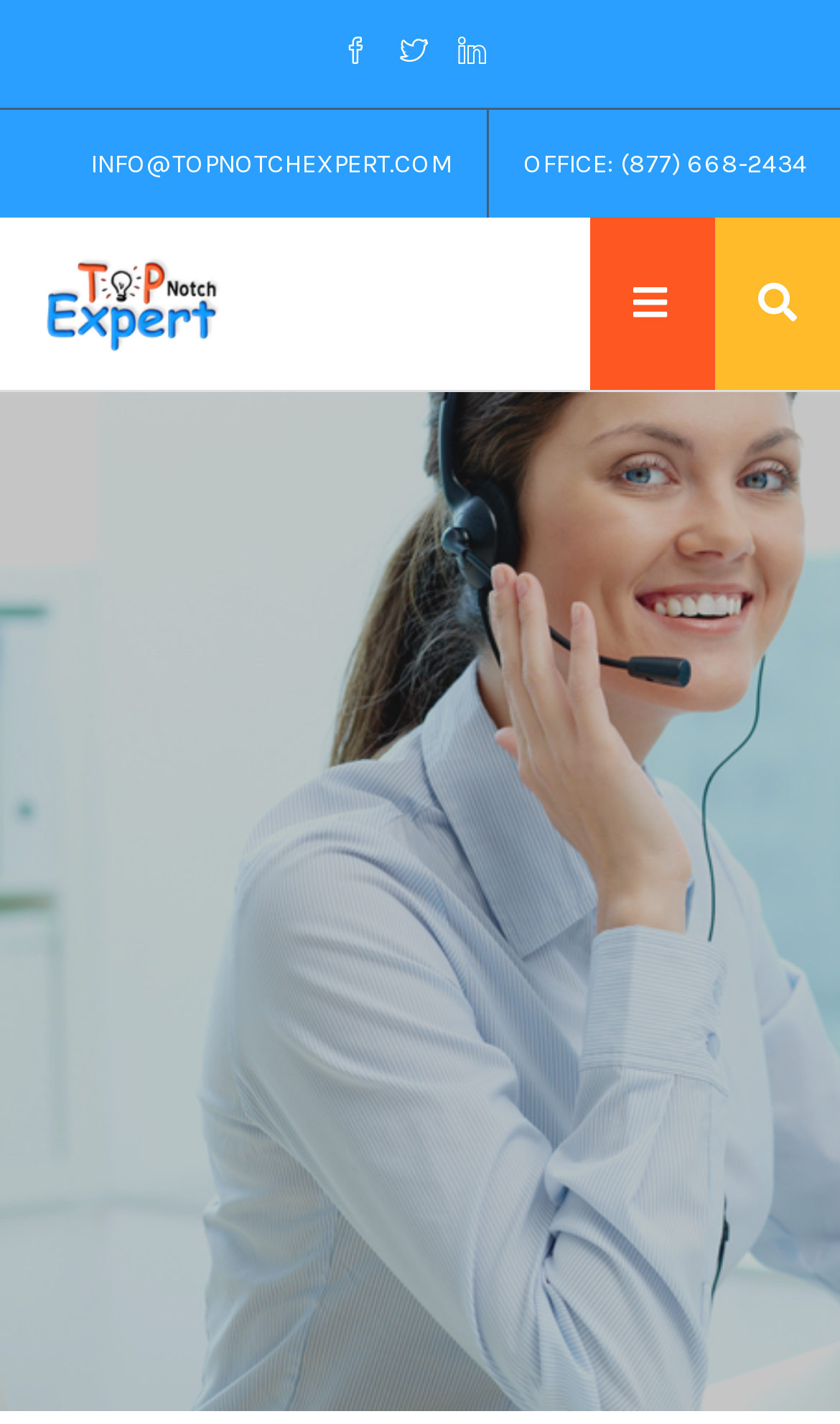What services are offered?
Please use the visual content to give a single word or phrase answer.

Tax Preparation, Business Consultant, Bookkeeping services